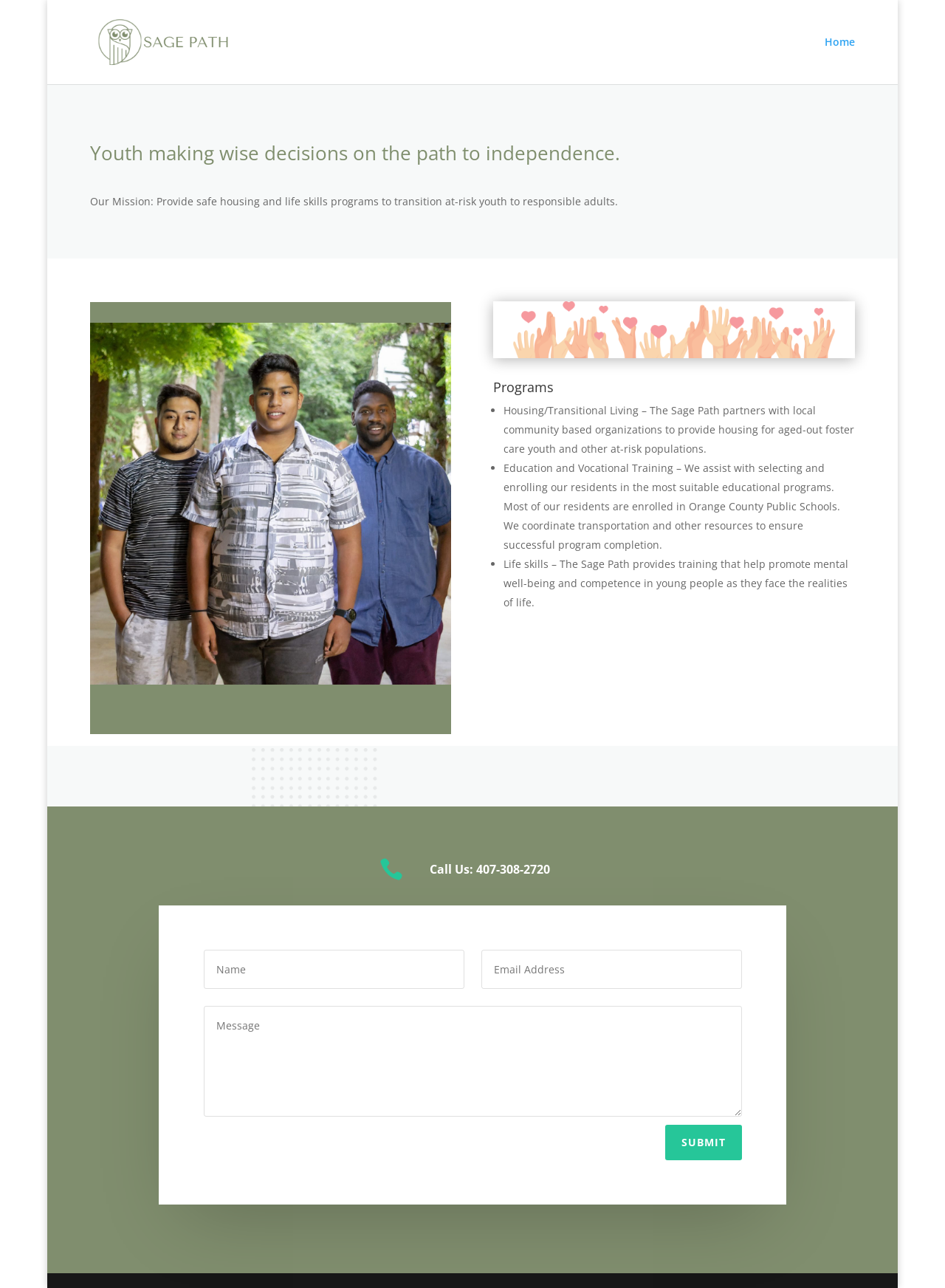How many textboxes are available on the webpage?
Please respond to the question with a detailed and informative answer.

The textboxes can be found at the bottom of the webpage, where three text input fields are provided for users to enter their information.